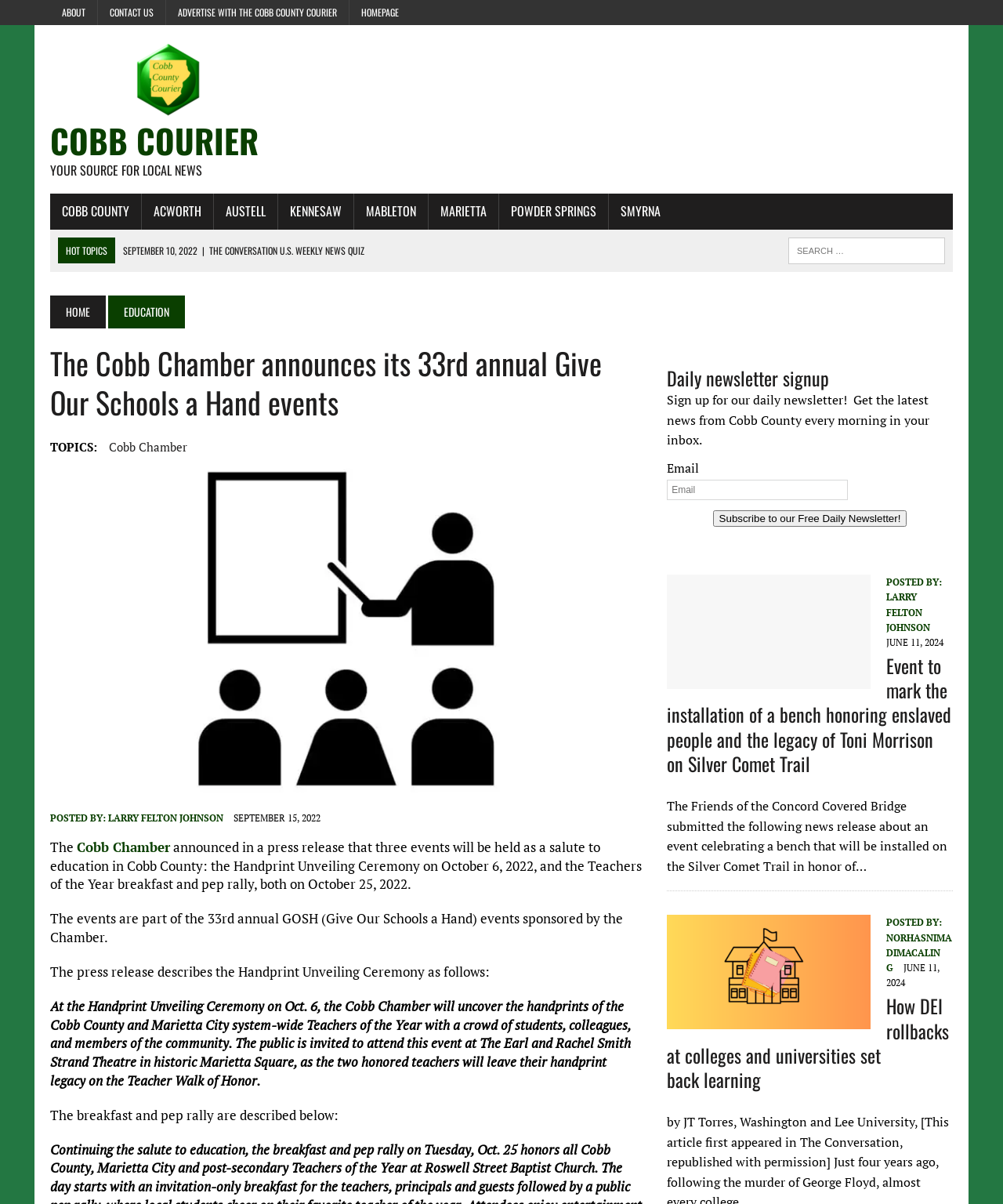What is the purpose of the Teachers of the Year breakfast and pep rally?
Answer with a single word or phrase by referring to the visual content.

To honor the Teachers of the Year